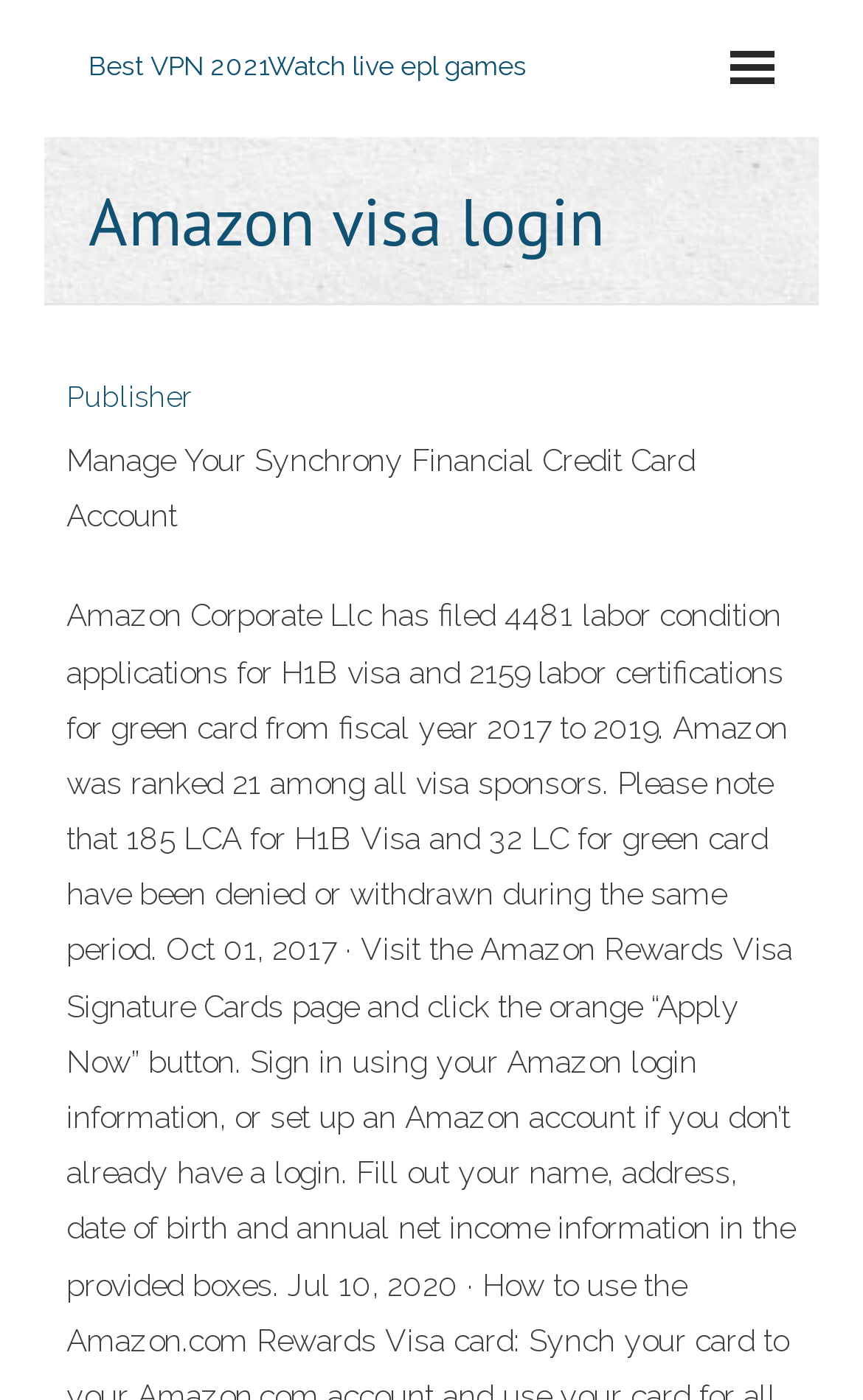Please answer the following question using a single word or phrase: 
What is the topic of the link at the top of the webpage?

VPN